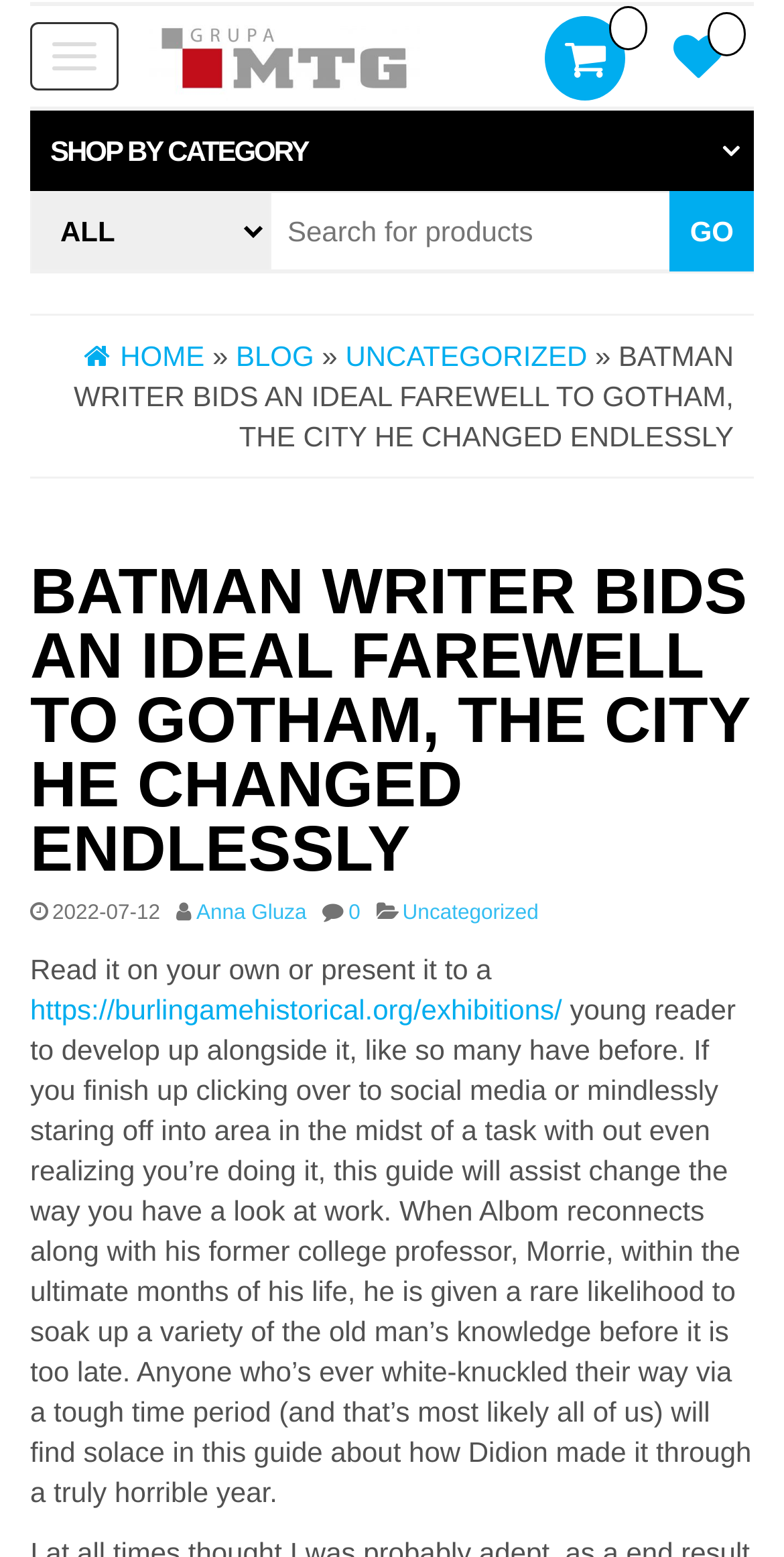What is the category of products to shop by?
Answer the question based on the image using a single word or a brief phrase.

SHOP BY CATEGORY